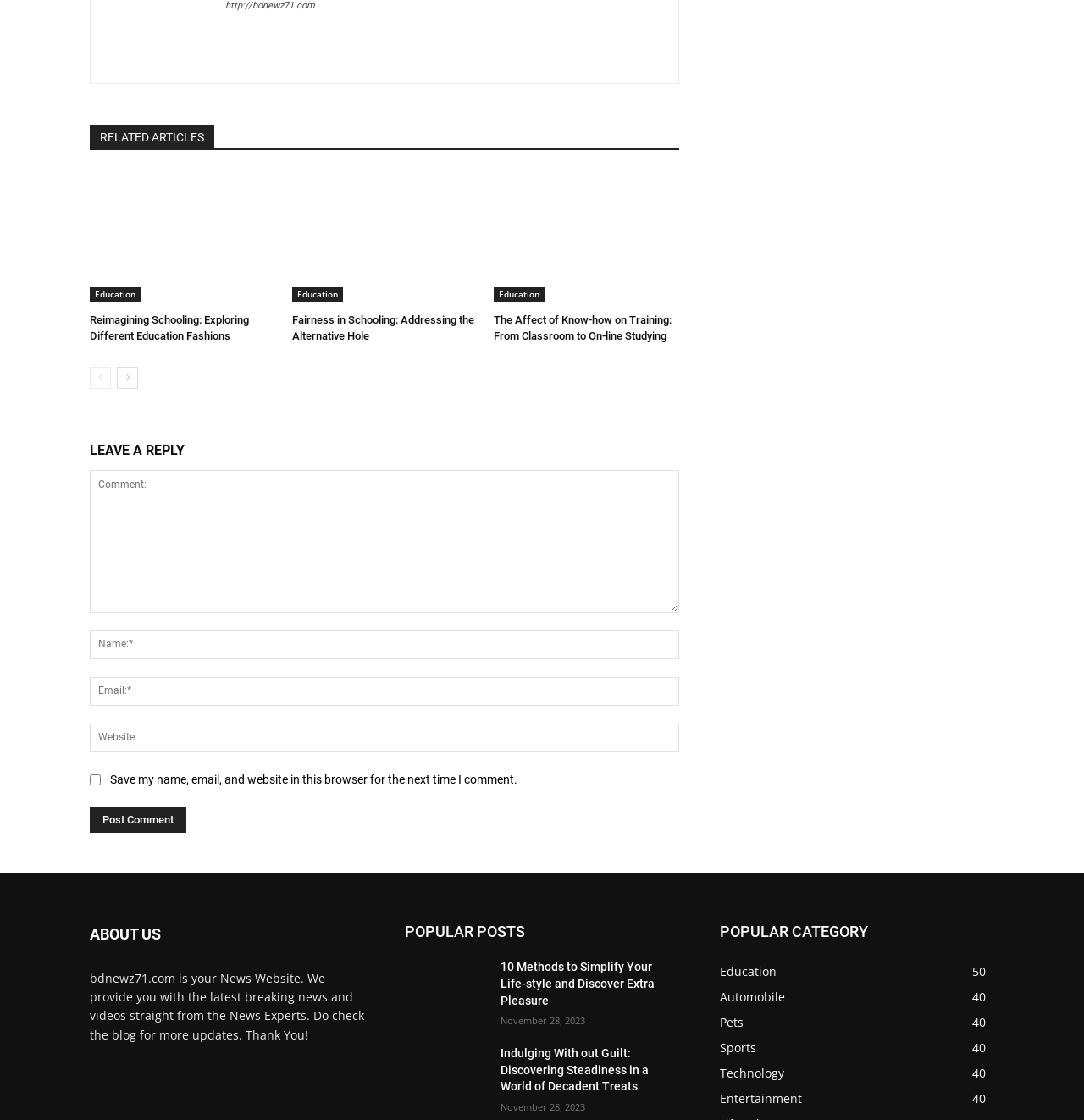Please provide the bounding box coordinates for the element that needs to be clicked to perform the following instruction: "Click on the '10 Methods to Simplify Your Life-style and Discover Extra Pleasure' link". The coordinates should be given as four float numbers between 0 and 1, i.e., [left, top, right, bottom].

[0.373, 0.856, 0.449, 0.907]